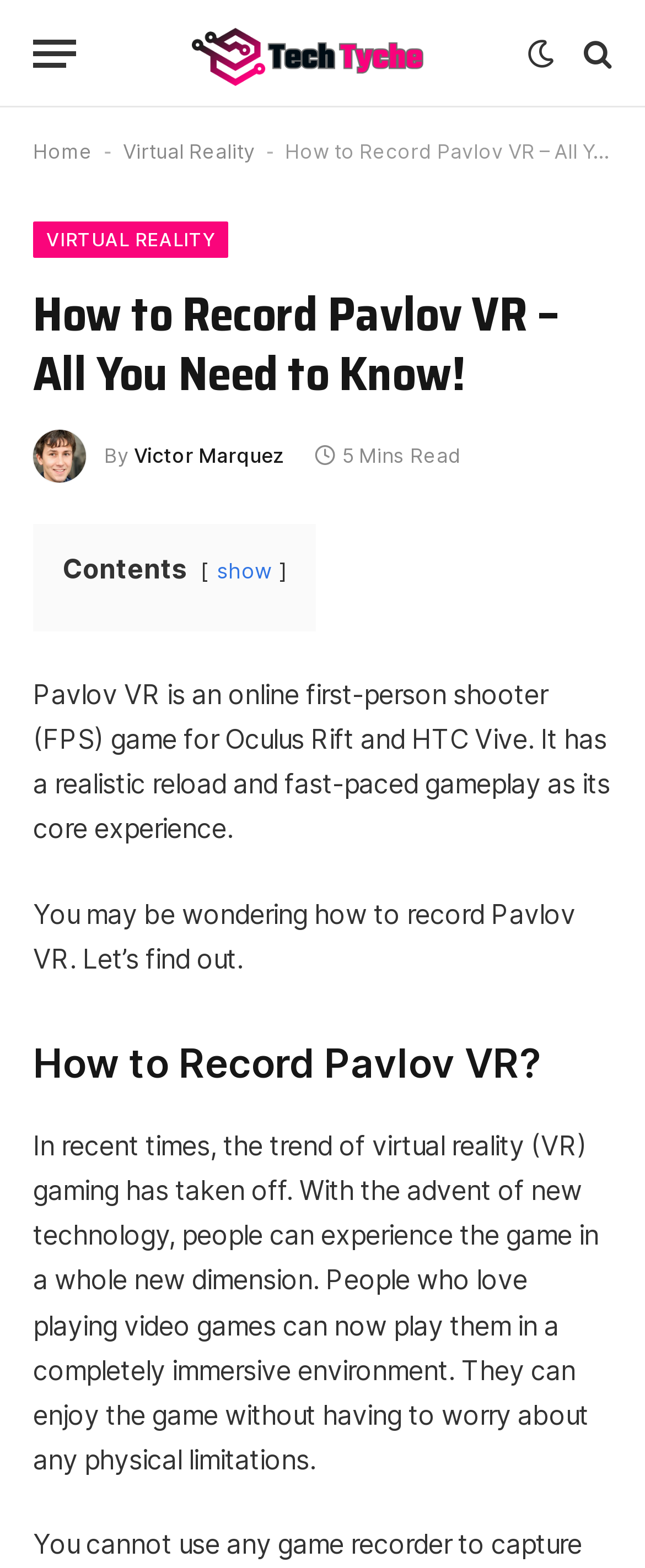Carefully examine the image and provide an in-depth answer to the question: How long does it take to read the article?

The webpage displays a '5 Mins Read' label, which suggests that the article can be read in approximately 5 minutes.